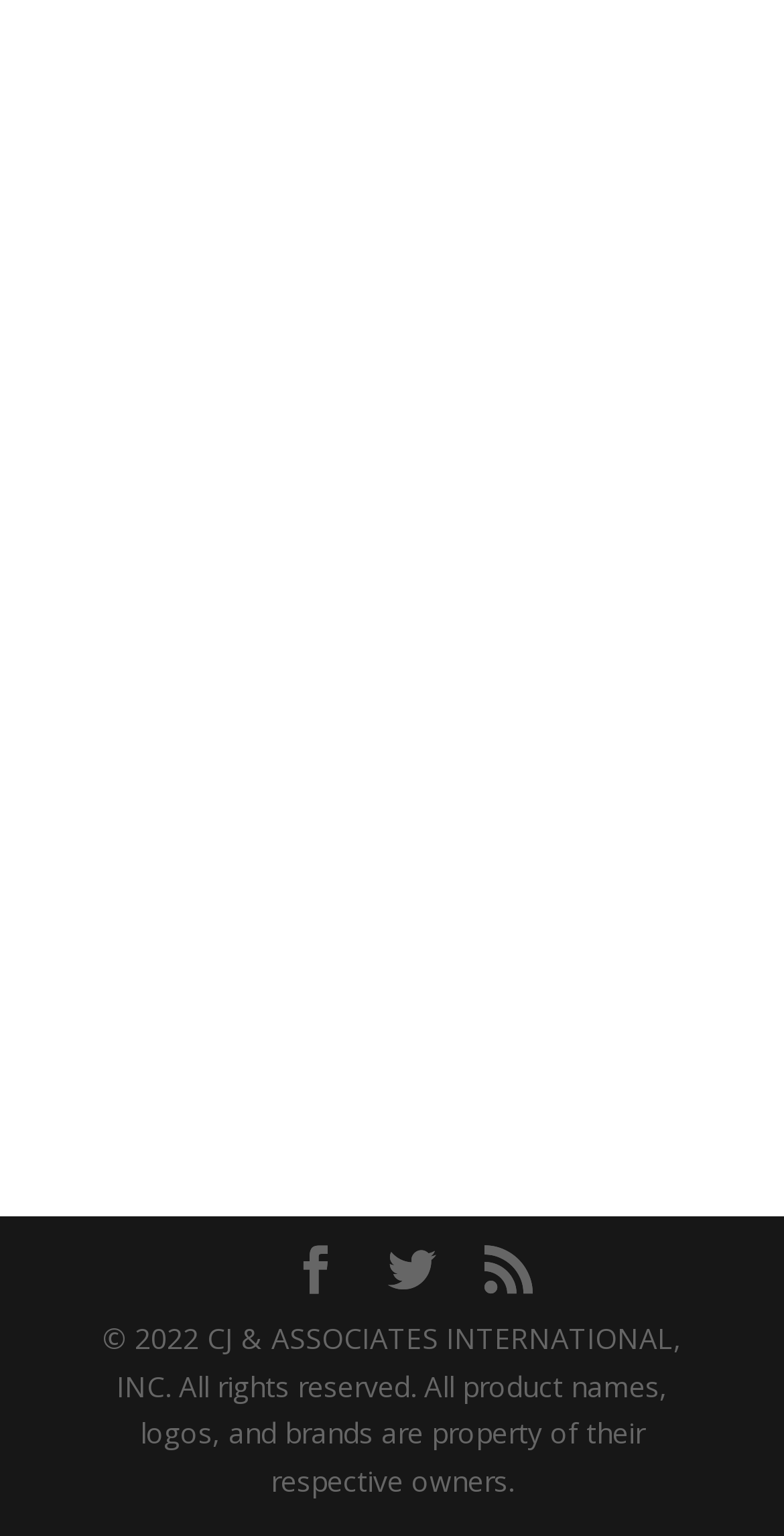Please provide a brief answer to the question using only one word or phrase: 
How many textboxes are available?

7